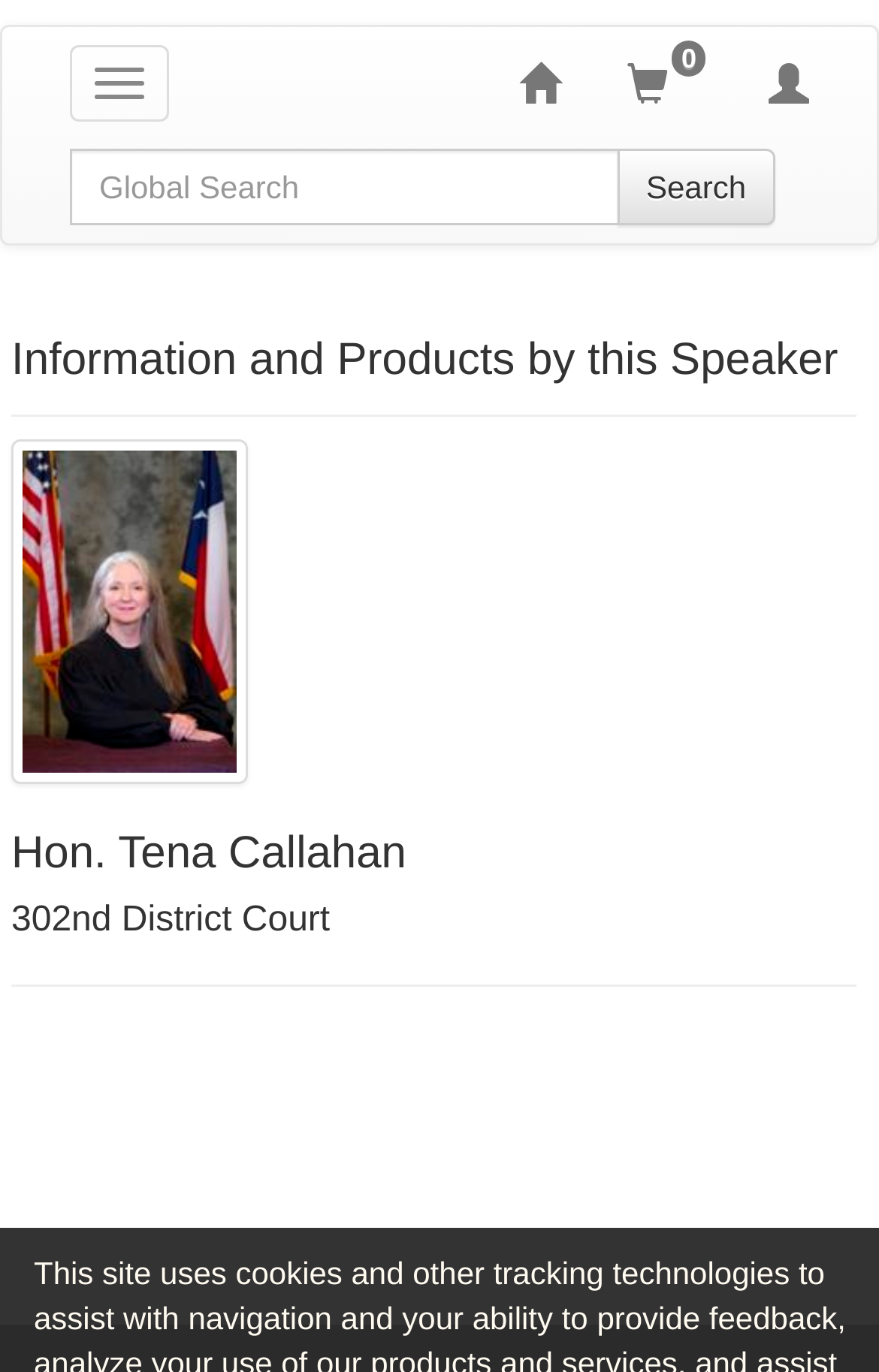For the element described, predict the bounding box coordinates as (top-left x, top-left y, bottom-right x, bottom-right y). All values should be between 0 and 1. Element description: mega macs pc software download

None